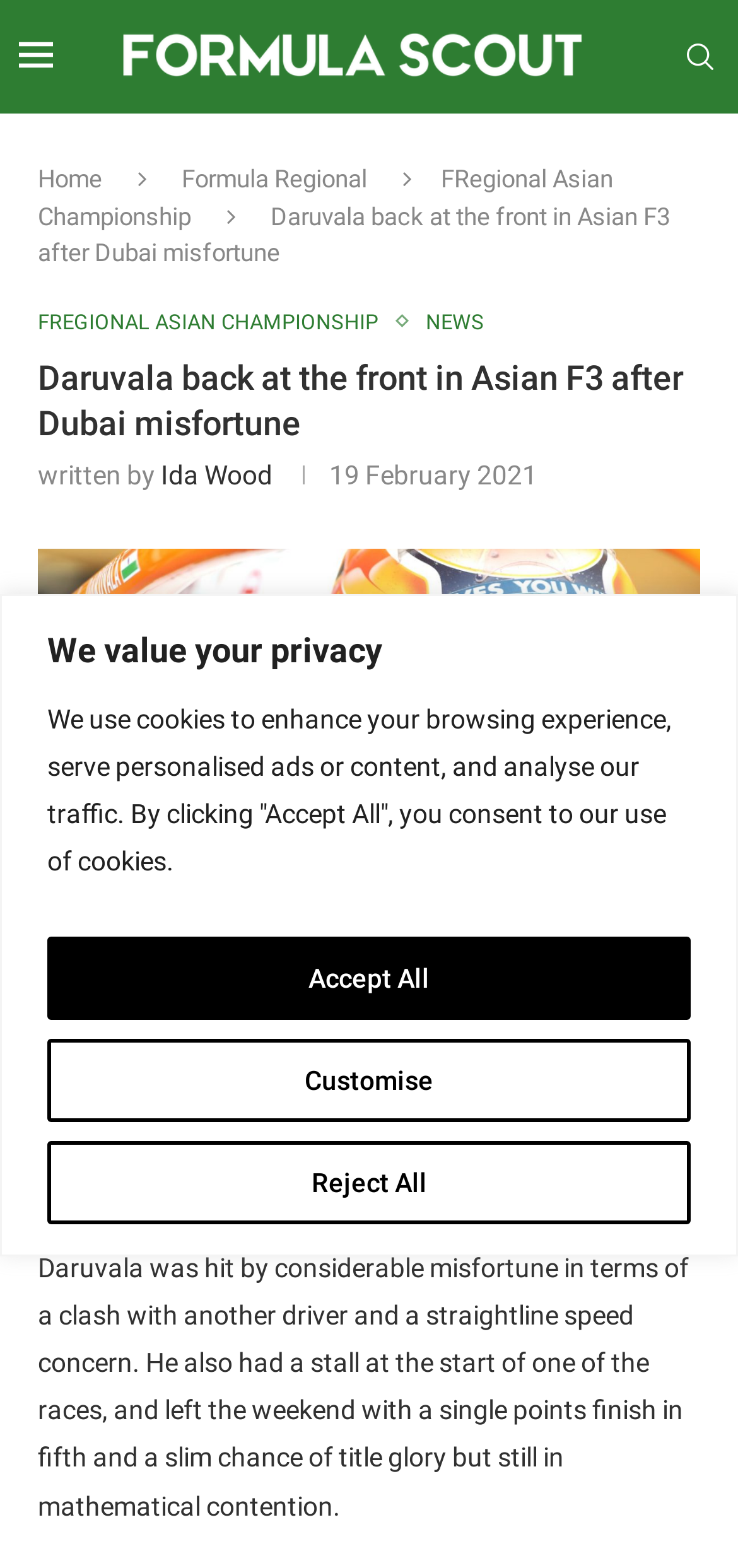Find the bounding box coordinates of the clickable element required to execute the following instruction: "read FRegional Asian Championship news". Provide the coordinates as four float numbers between 0 and 1, i.e., [left, top, right, bottom].

[0.051, 0.105, 0.831, 0.147]